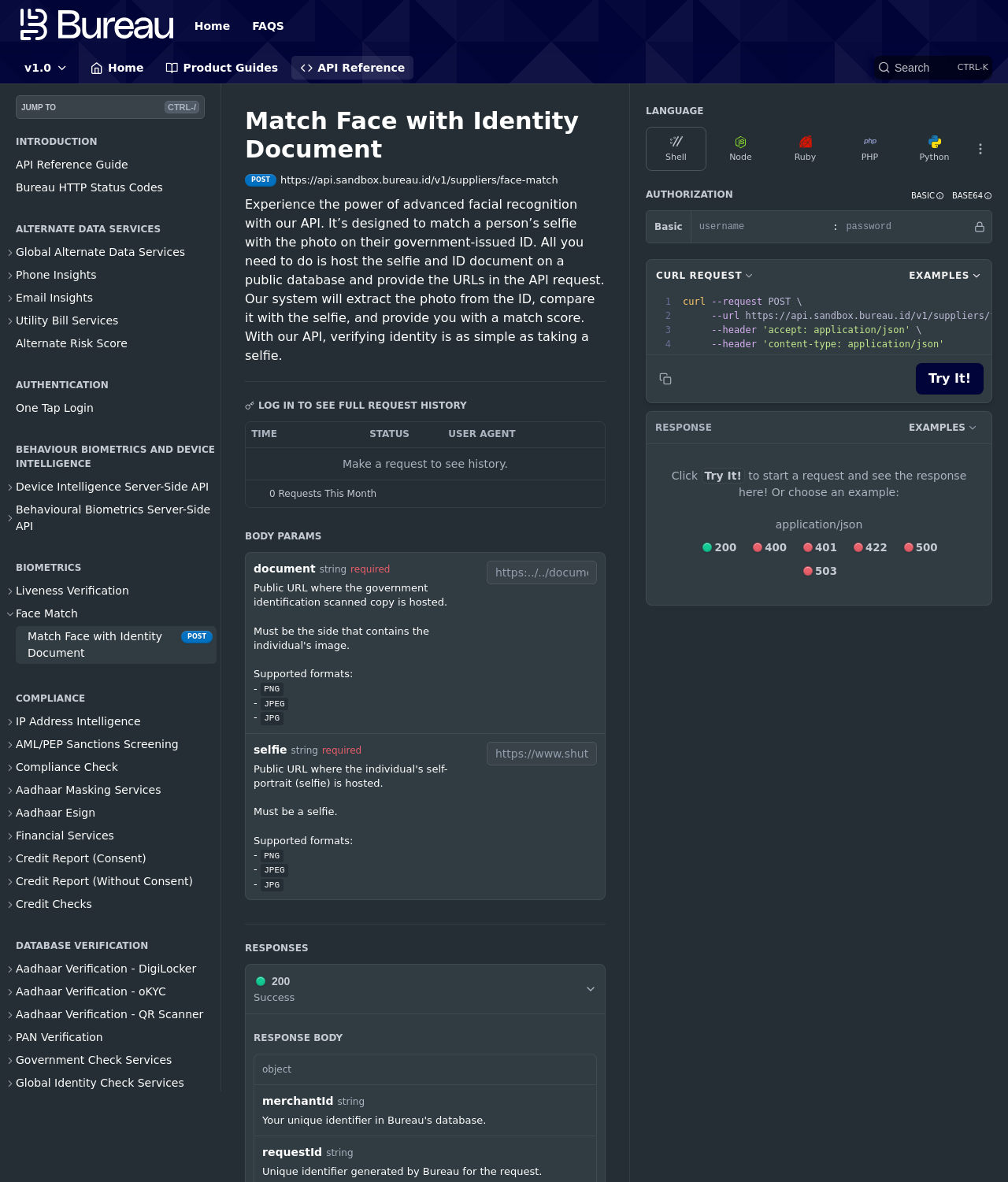Please determine the bounding box coordinates for the UI element described as: "← Previous Post".

None